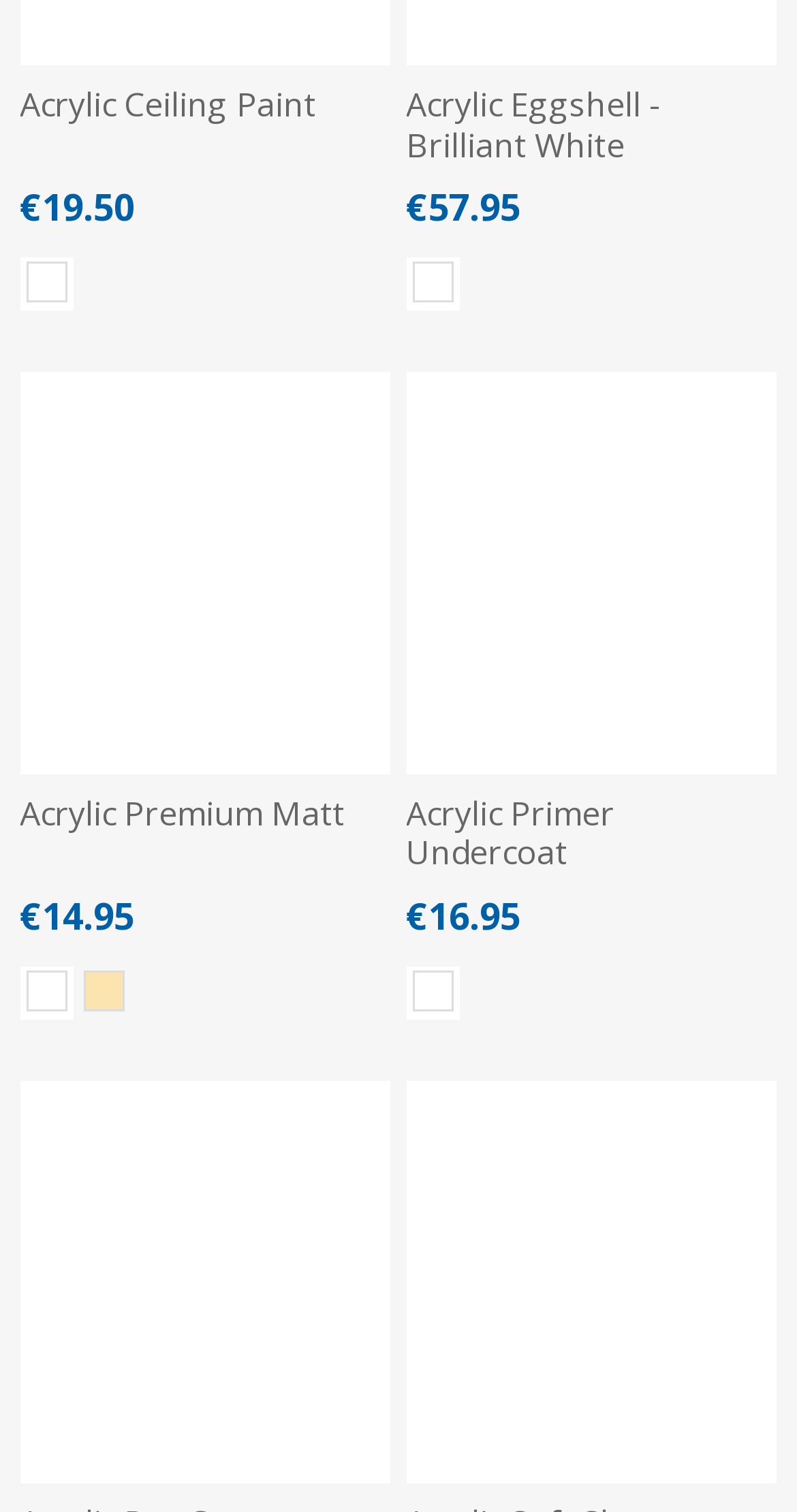Determine the bounding box coordinates of the clickable element to achieve the following action: 'Read the PRIVACY STATEMENT'. Provide the coordinates as four float values between 0 and 1, formatted as [left, top, right, bottom].

None